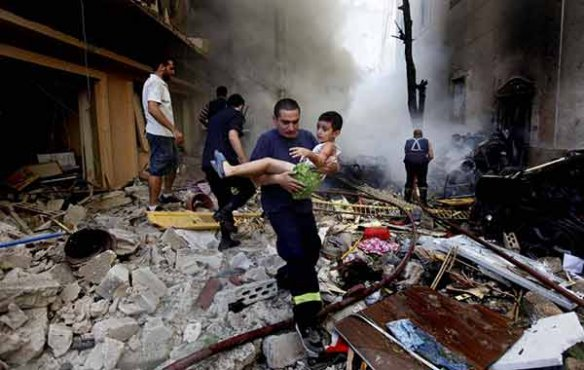What is the image a reminder of?
Answer the question with a single word or phrase by looking at the picture.

The human cost of war